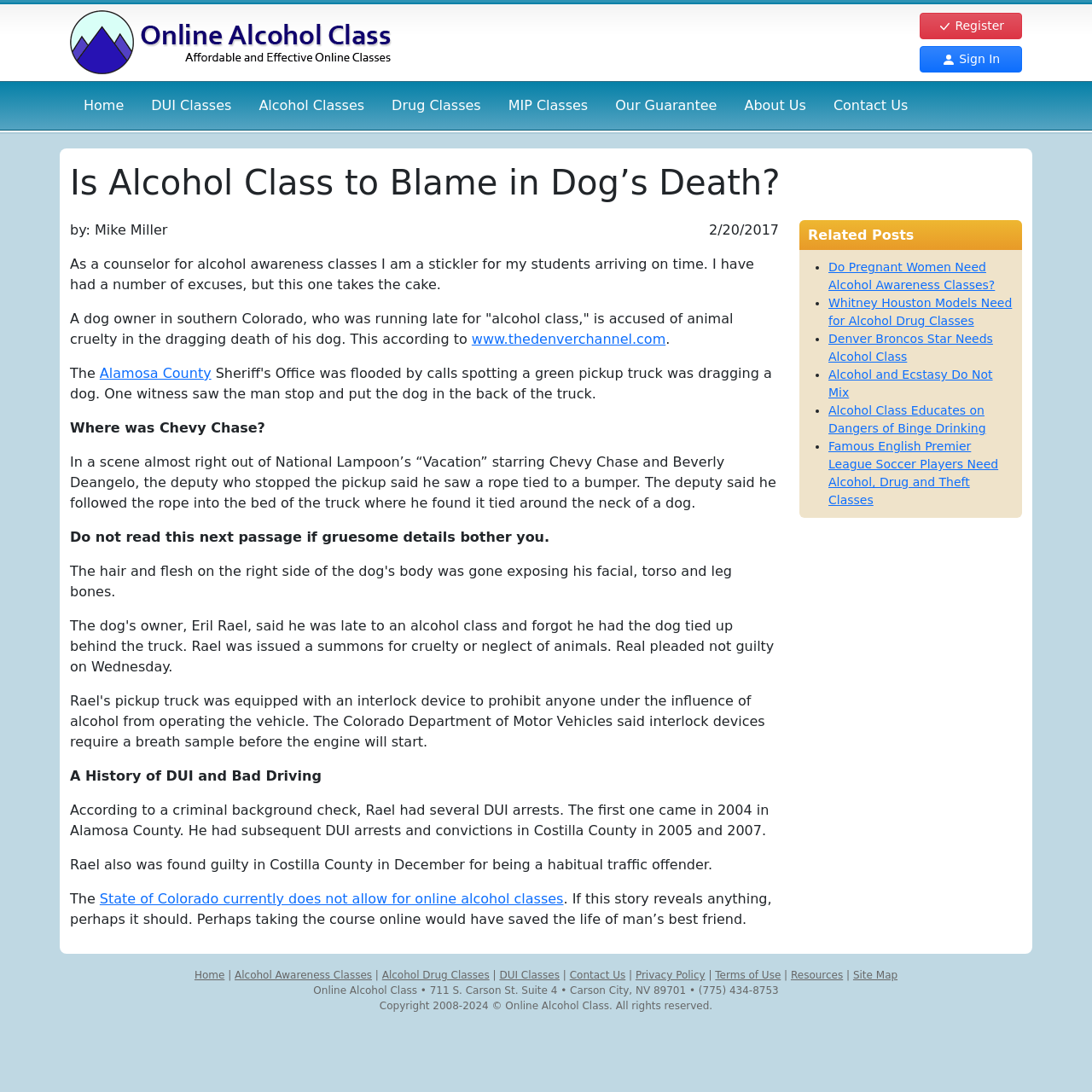Identify the bounding box coordinates necessary to click and complete the given instruction: "Click on 'Contact Us'".

[0.751, 0.075, 0.844, 0.119]